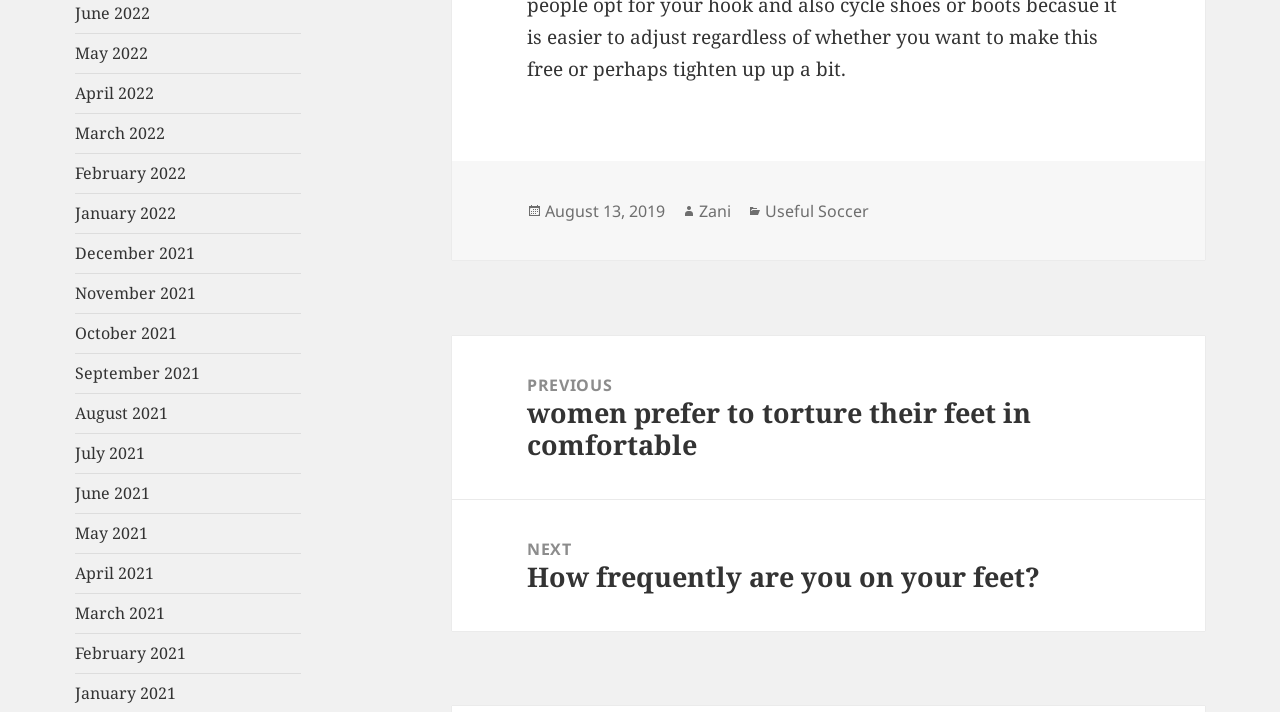Provide a one-word or short-phrase answer to the question:
Who is the author of the post?

Zani